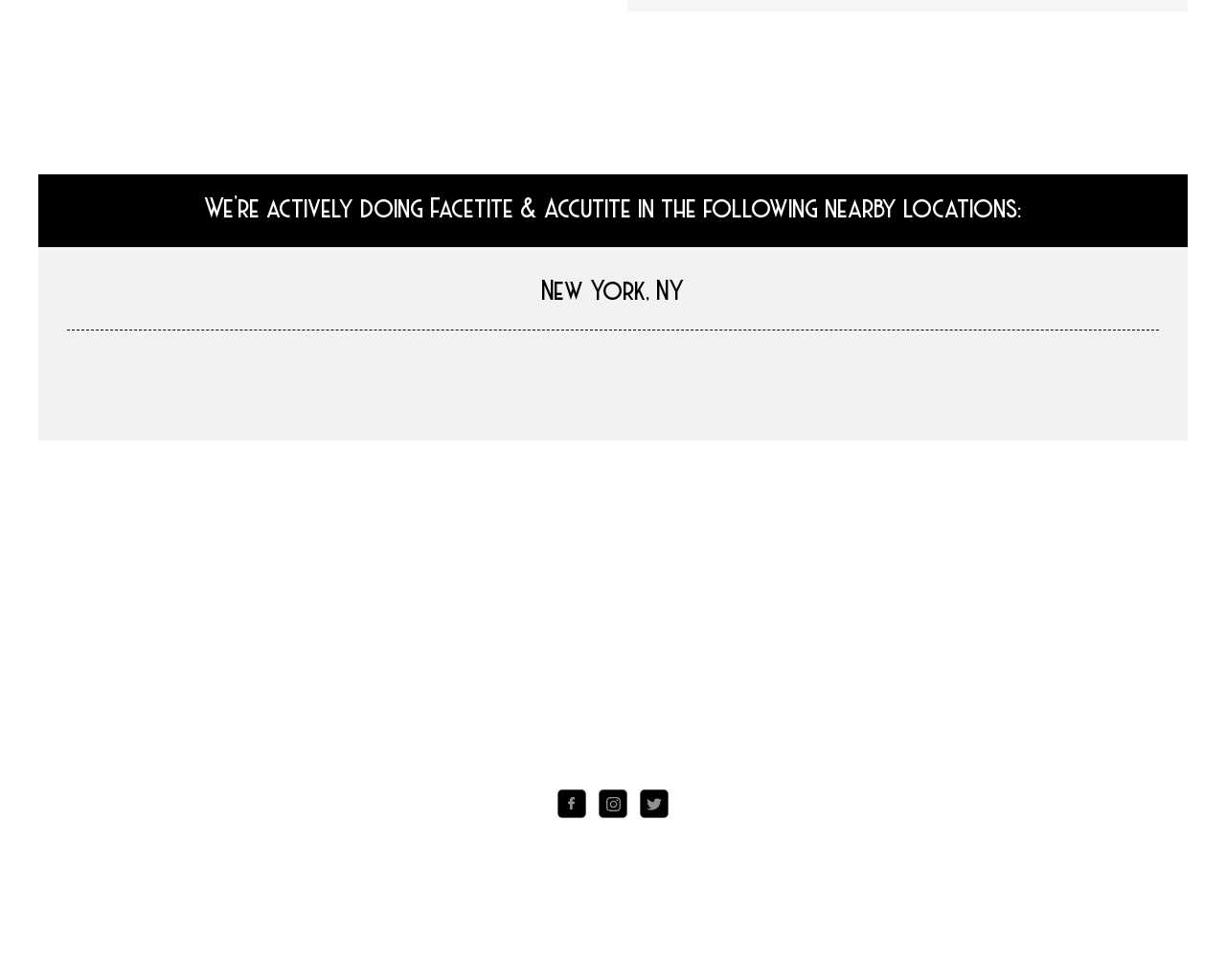What is the phone number for appointments?
Give a detailed explanation using the information visible in the image.

I found the phone number by looking at the link element with the text 'APPOINTMENTS (212) 633-0627', which is located near the address of the clinic.